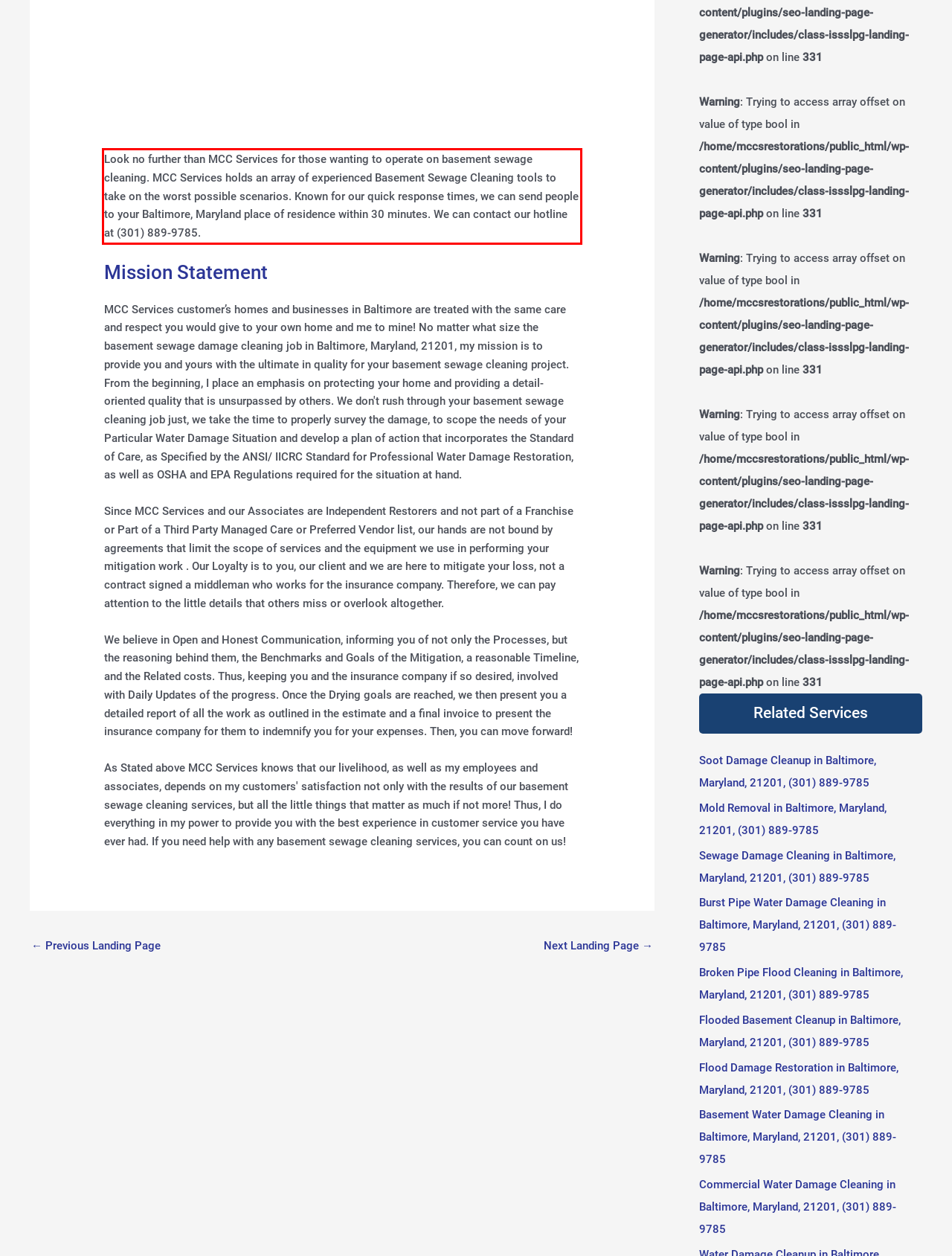Given a screenshot of a webpage containing a red rectangle bounding box, extract and provide the text content found within the red bounding box.

Look no further than MCC Services for those wanting to operate on basement sewage cleaning. MCC Services holds an array of experienced Basement Sewage Cleaning tools to take on the worst possible scenarios. Known for our quick response times, we can send people to your Baltimore, Maryland place of residence within 30 minutes. We can contact our hotline at (301) 889-9785.